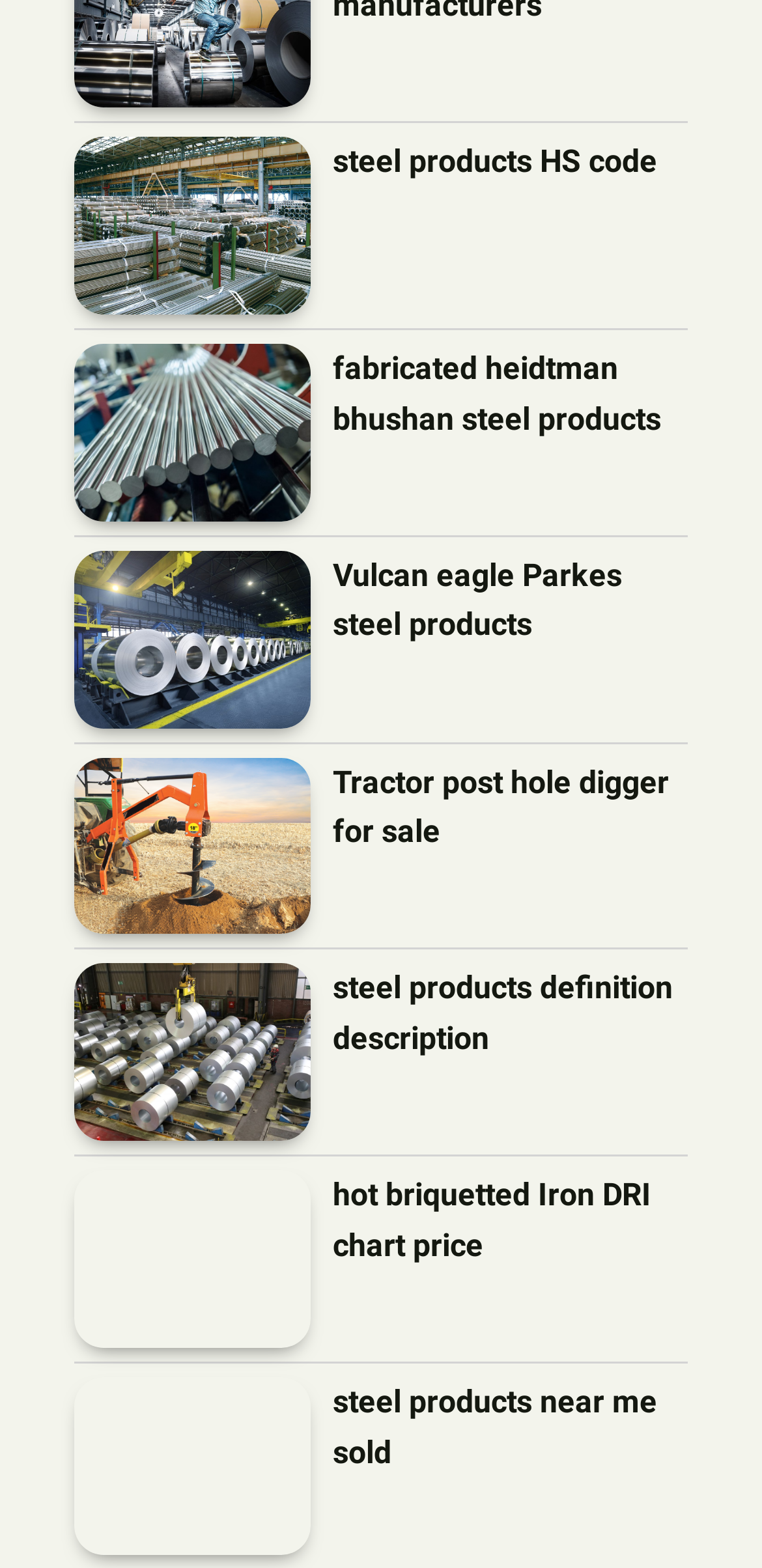Can you find the bounding box coordinates for the element to click on to achieve the instruction: "view fabricated heidtman bhushan steel products"?

[0.097, 0.219, 0.408, 0.332]